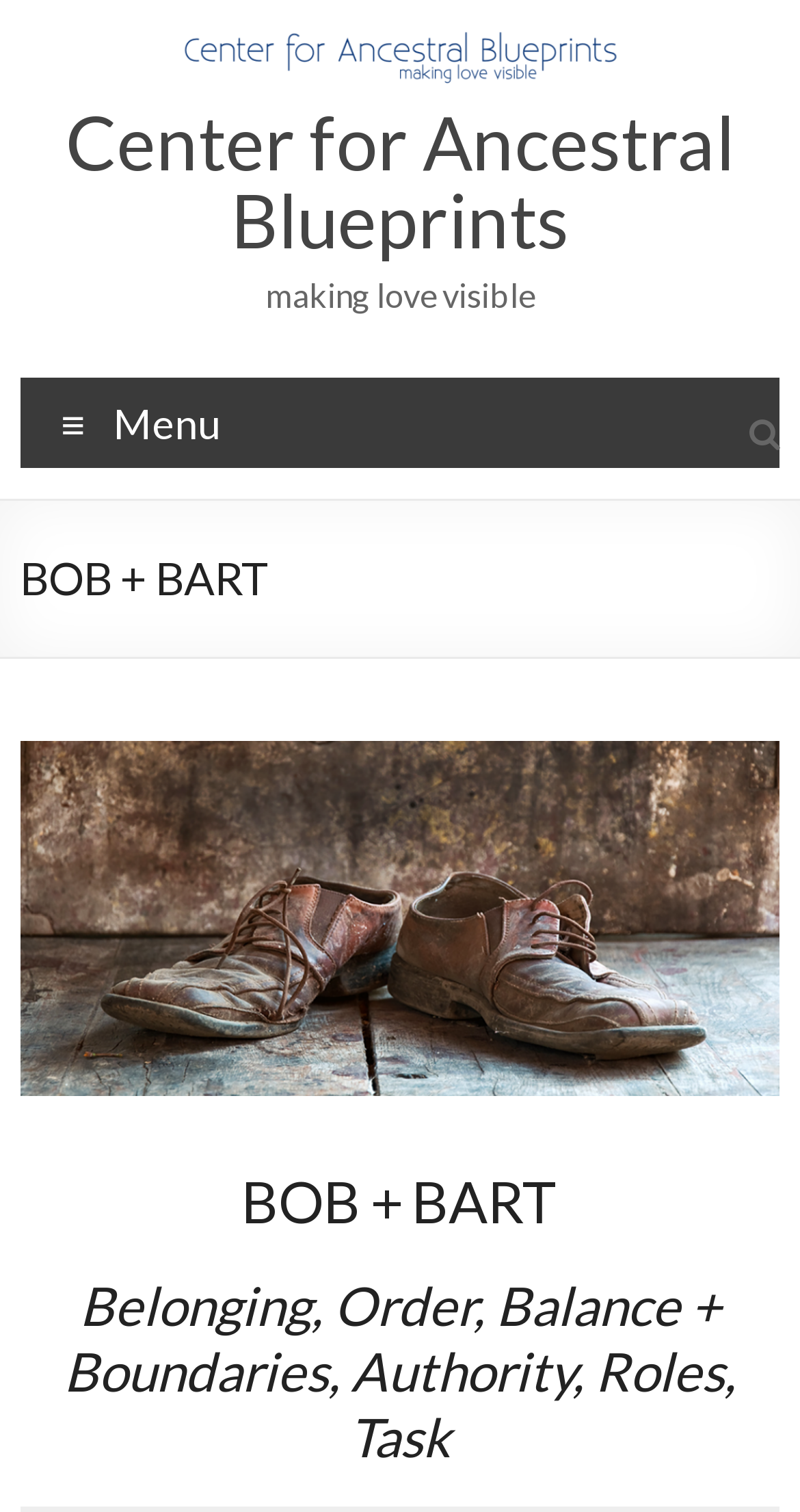What is the name of the project?
Using the image as a reference, answer the question with a short word or phrase.

BOB + BART